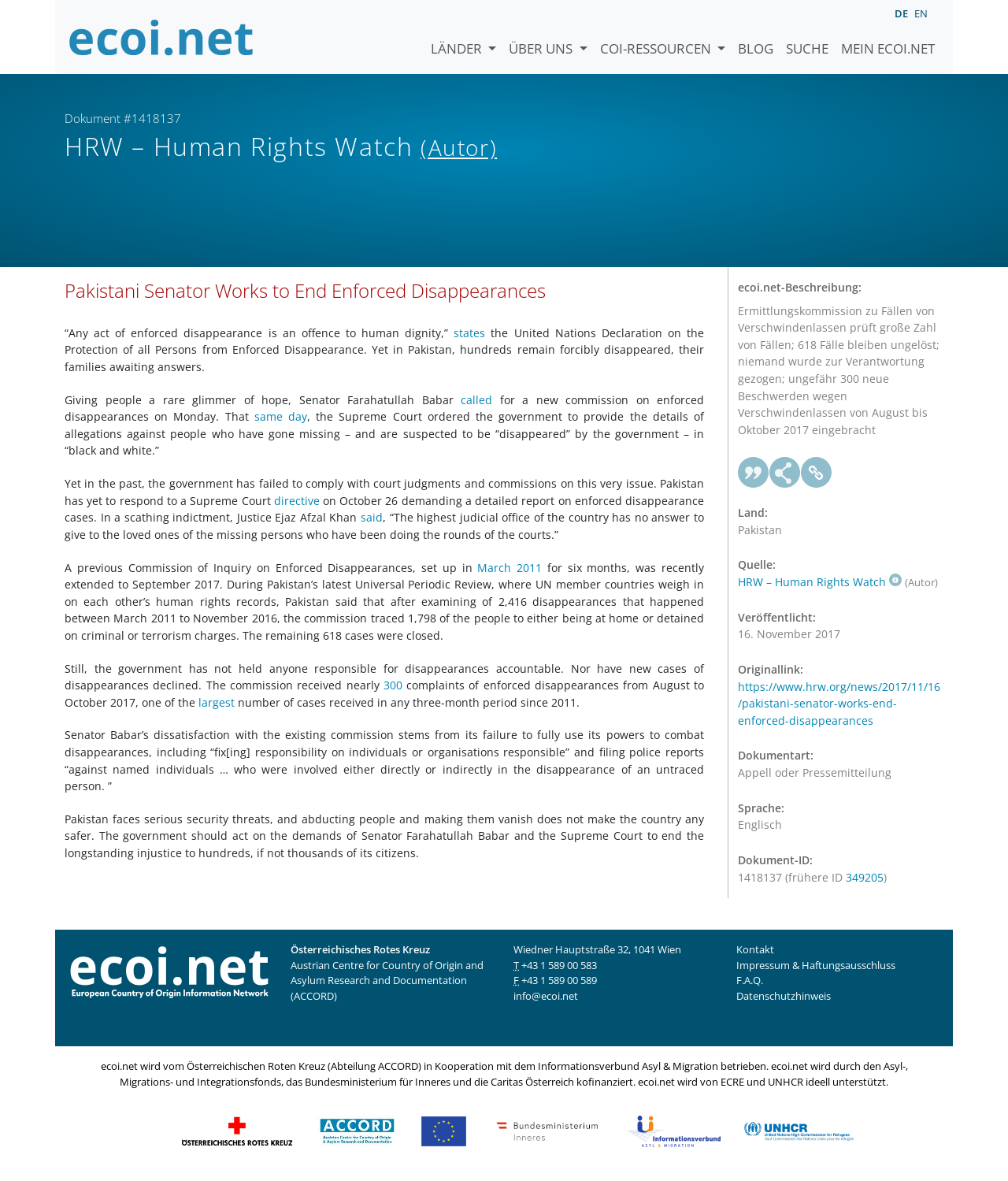Provide an in-depth caption for the contents of the webpage.

This webpage is about a news article from Human Rights Watch (HRW) titled "Pakistani Senator Works to End Enforced Disappearances". The article discusses the issue of enforced disappearances in Pakistan, where hundreds of people have gone missing, and the government has failed to take responsibility.

At the top of the page, there is a navigation menu with links to different sections of the website, including "LÄNDER", "ÜBER UNS", "COI-RESSOURCEN", "BLOG", "SUCHE", and "MEIN ECOI.NET". There is also a language selection dropdown menu with options for "Deutsch" and "EN".

The main content of the article is divided into several paragraphs, with headings and links to related information. The article quotes a Pakistani senator, Farahatullah Babar, who has called for a new commission on enforced disappearances. It also mentions that the government has failed to comply with court judgments and commissions on this issue in the past.

The article provides statistics on the number of disappearances, including 618 cases that remain unsolved, and nearly 300 new complaints of enforced disappearances from August to October 2017. It also quotes a Supreme Court judge, Justice Ejaz Afzal Khan, who criticized the government's failure to provide answers to the families of missing persons.

At the bottom of the page, there is a section with metadata about the article, including the title, author, publication date, and language. There are also links to related information, such as the original article on the HRW website, and options to cite, share, or permalink the article.